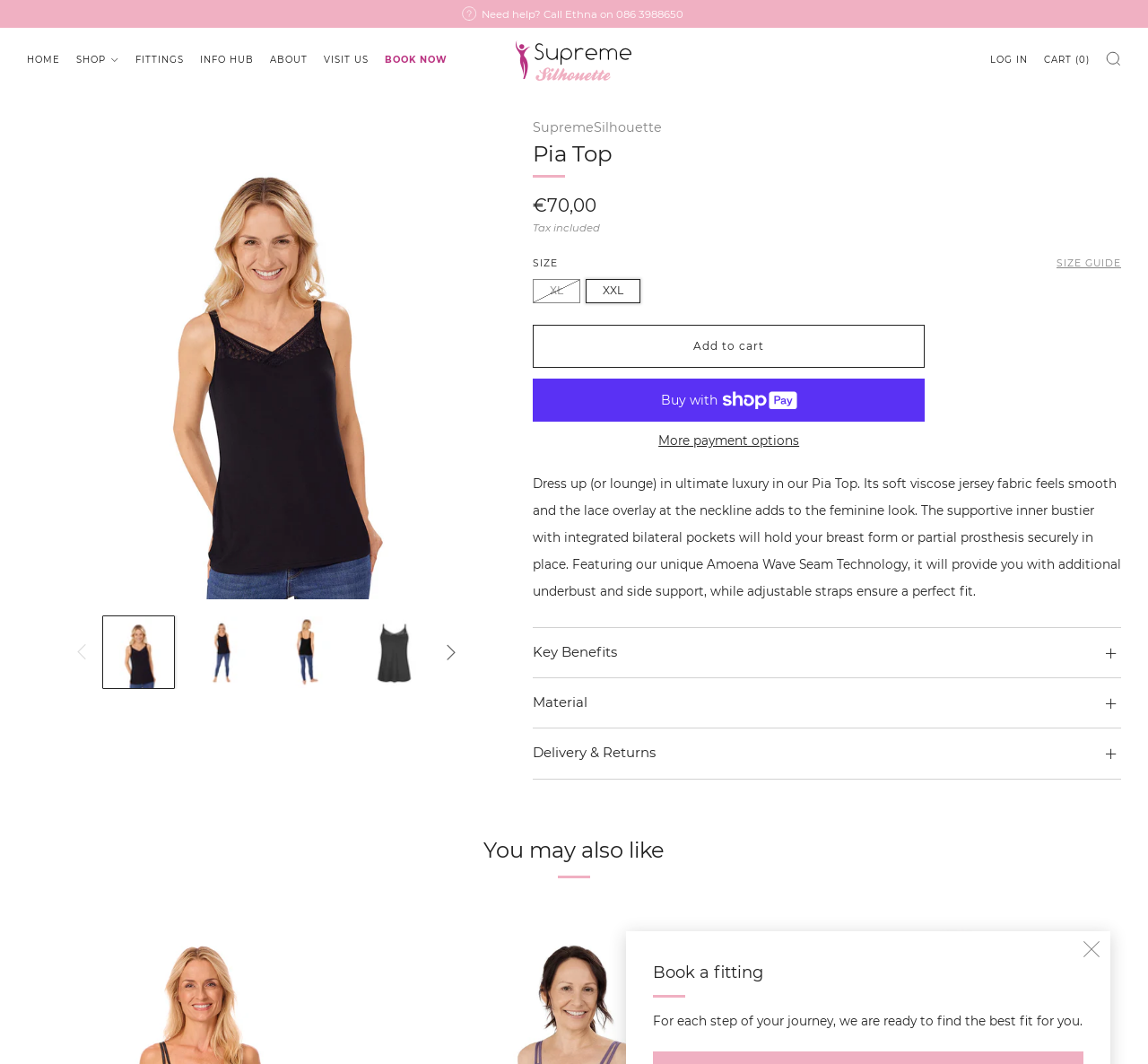Please answer the following question using a single word or phrase: What is the price of the product?

€70,00